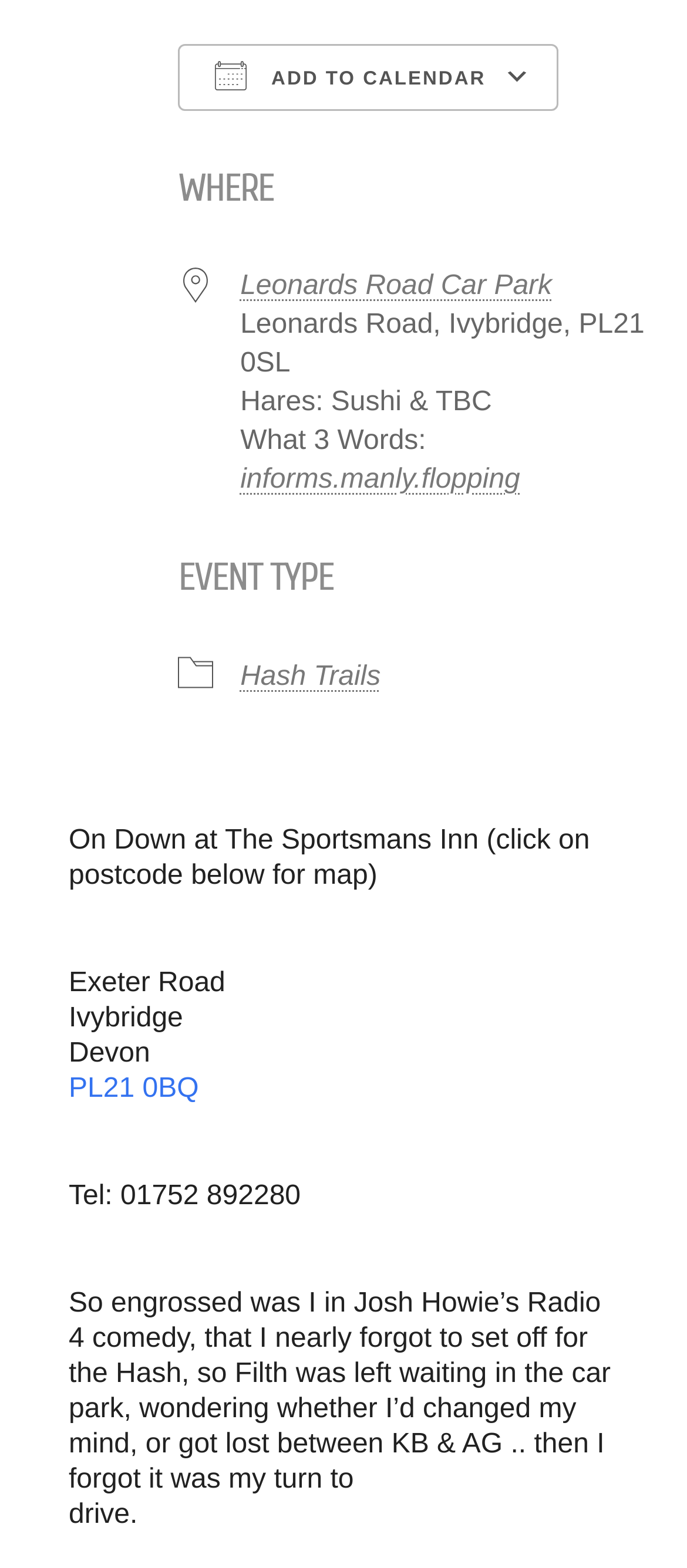Provide the bounding box coordinates of the UI element this sentence describes: "Leonards Road Car Park".

[0.35, 0.172, 0.803, 0.192]